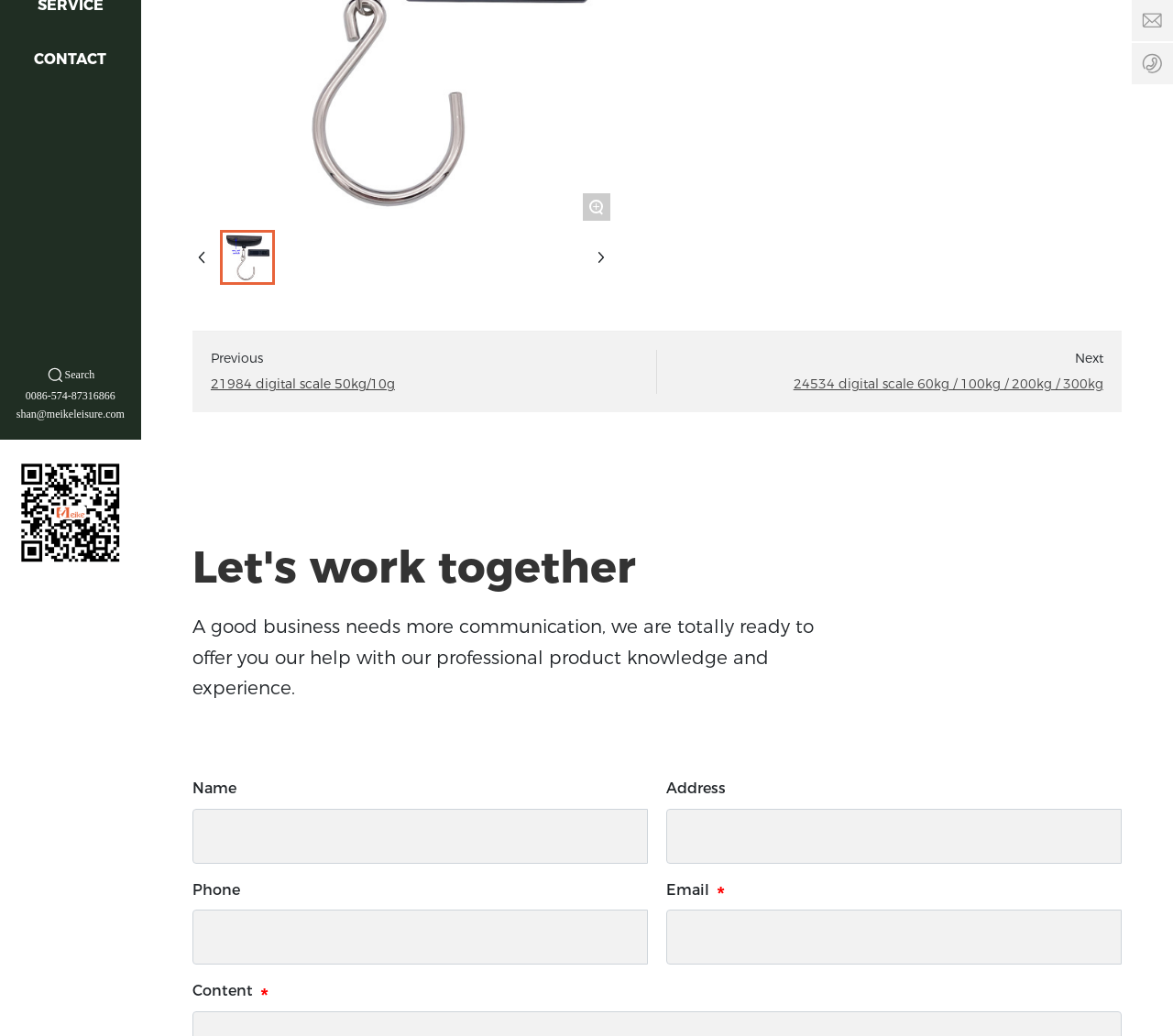Please find the bounding box for the following UI element description. Provide the coordinates in (top-left x, top-left y, bottom-right x, bottom-right y) format, with values between 0 and 1: Legal texts

None